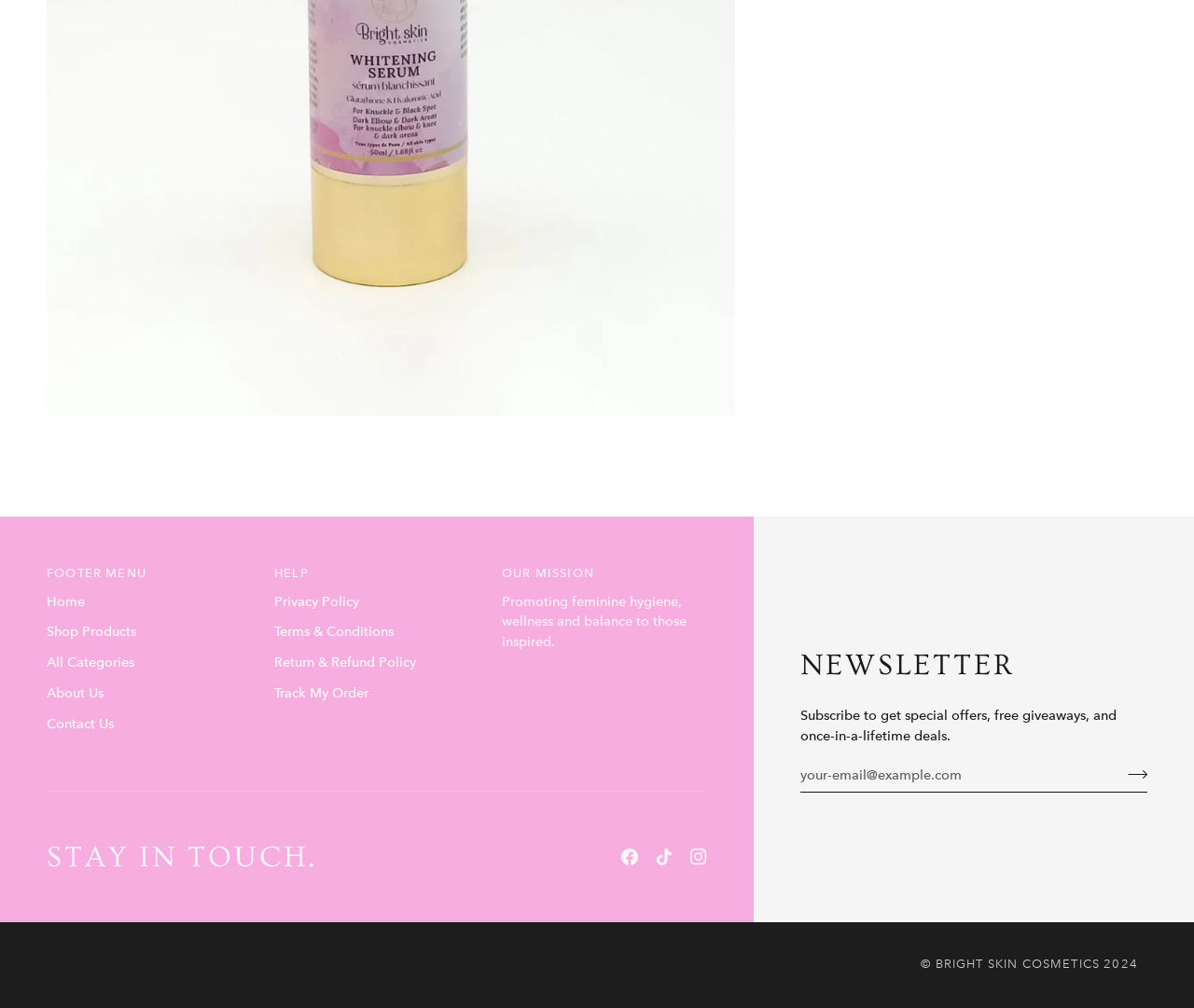Pinpoint the bounding box coordinates for the area that should be clicked to perform the following instruction: "Subscribe to the newsletter".

[0.67, 0.753, 0.961, 0.783]